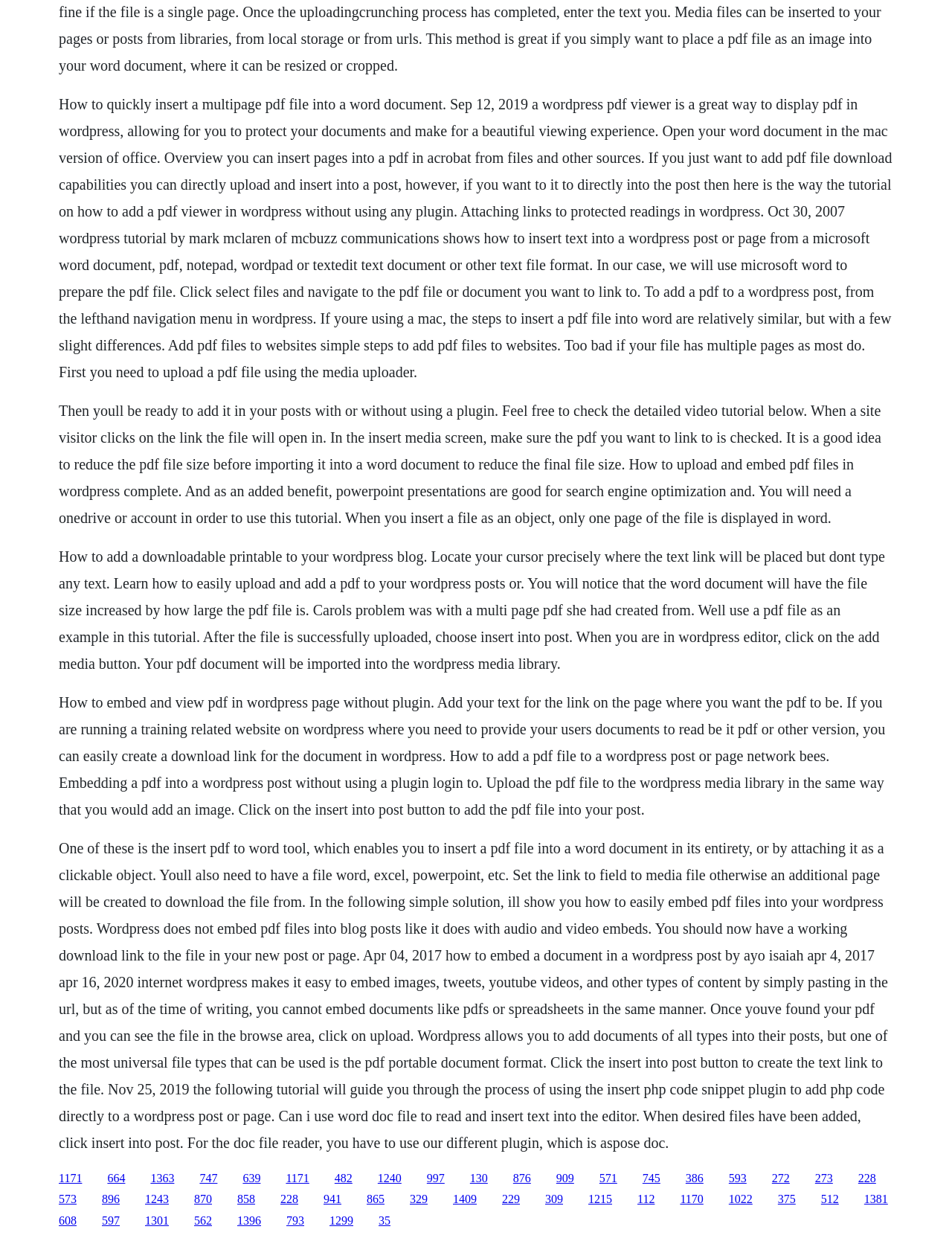Using the details in the image, give a detailed response to the question below:
What is the benefit of reducing PDF file size?

According to the webpage, reducing the PDF file size before importing it into a Word document can help reduce the final file size of the document. This is likely to make the document more manageable and easier to share.